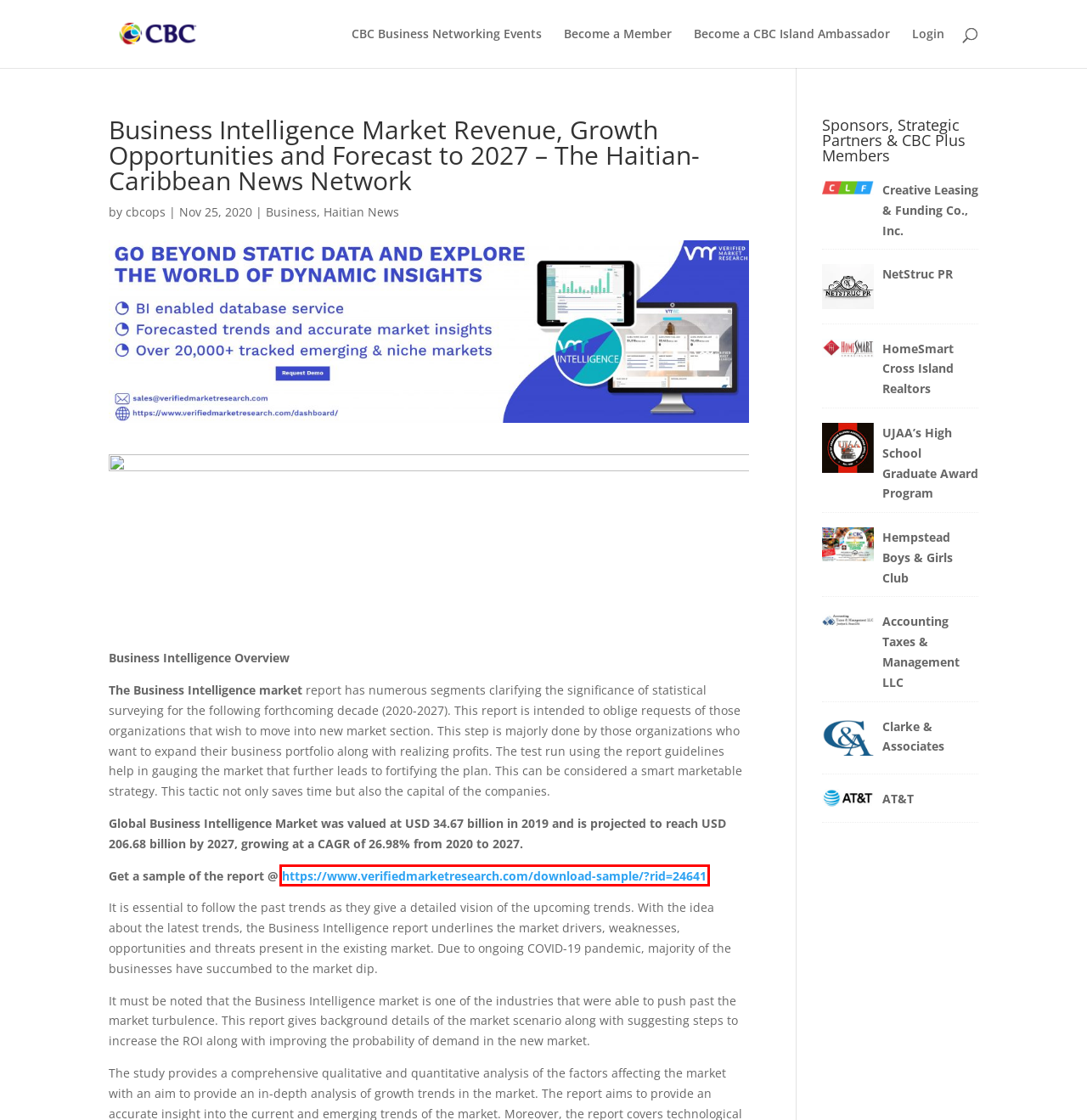Given a screenshot of a webpage with a red bounding box, please pick the webpage description that best fits the new webpage after clicking the element inside the bounding box. Here are the candidates:
A. The Most Popular WordPress Themes In The World
B. Hempstead Boys & Girls Club | Caribbean Business Connections
C. Accounting Taxes & Management LLC | Caribbean Business Connections
D. HomeSmart Cross Island Realtors | Caribbean Business Connections
E. Email Protection | Cloudflare
F. VM Intelligence - Verified Market Research ™
G. NetStruc PR | Caribbean Business Connections
H. Report Enquiry For Download Sample - Verified Market Research

H